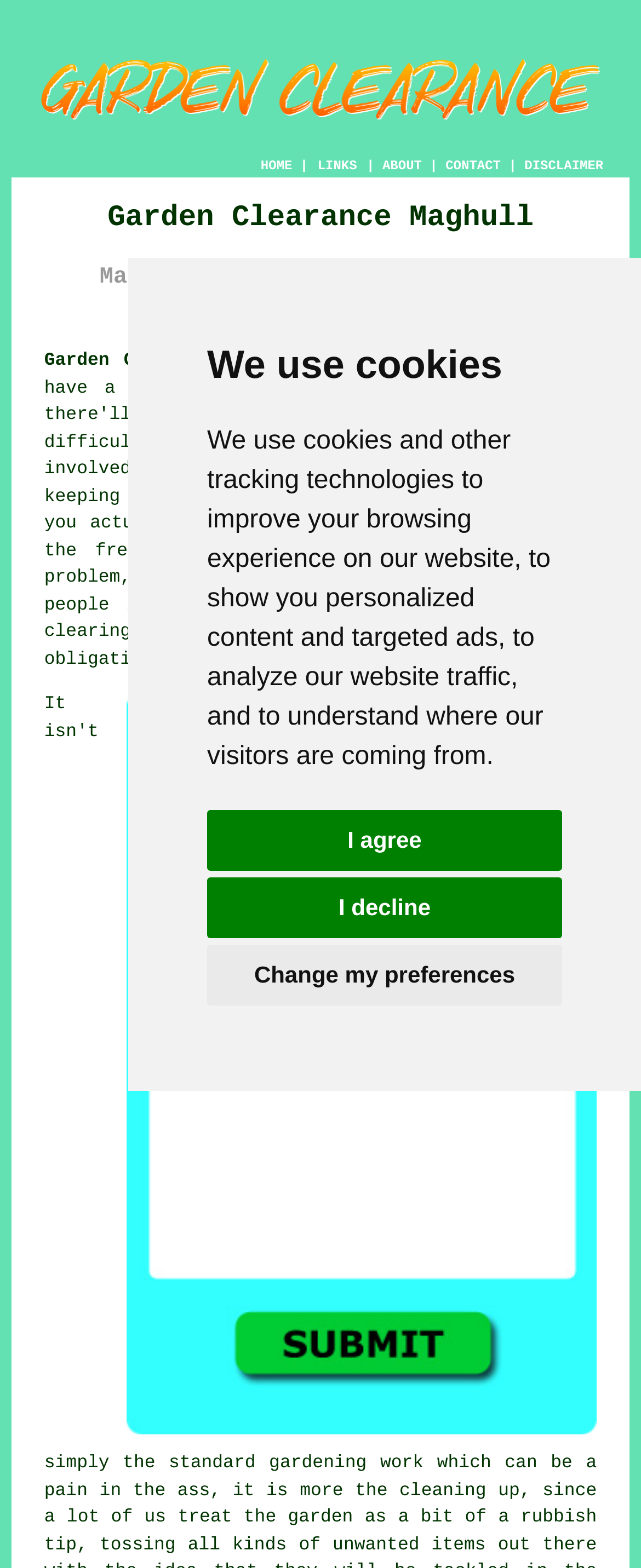Can you give a comprehensive explanation to the question given the content of the image?
What is the location of the garden clearance service?

The location of the garden clearance service can be determined by looking at the heading 'Garden Clearance Maghull' and the link 'Garden Clearance Maghull Merseyside (L31):', which explicitly mentions Maghull, Merseyside as the location.